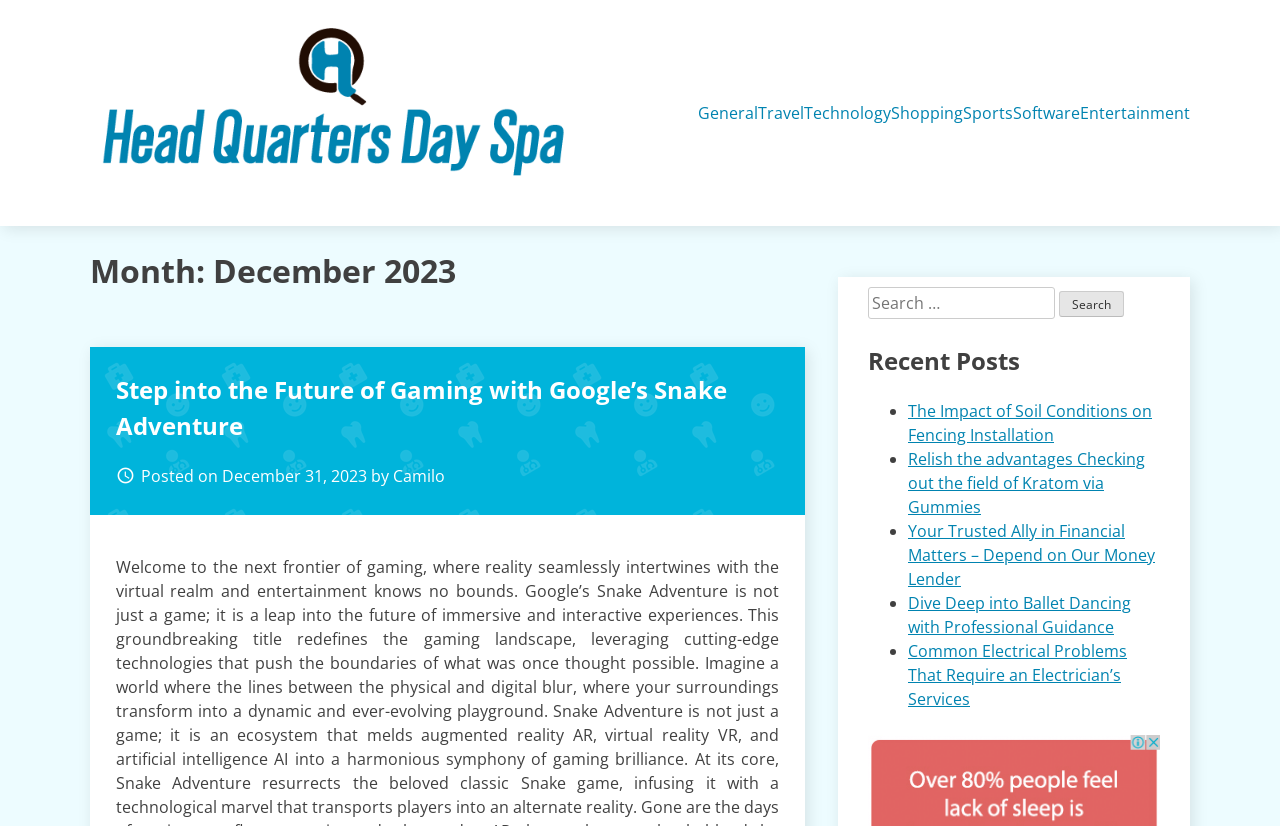What is the primary heading on this webpage?

Month: December 2023